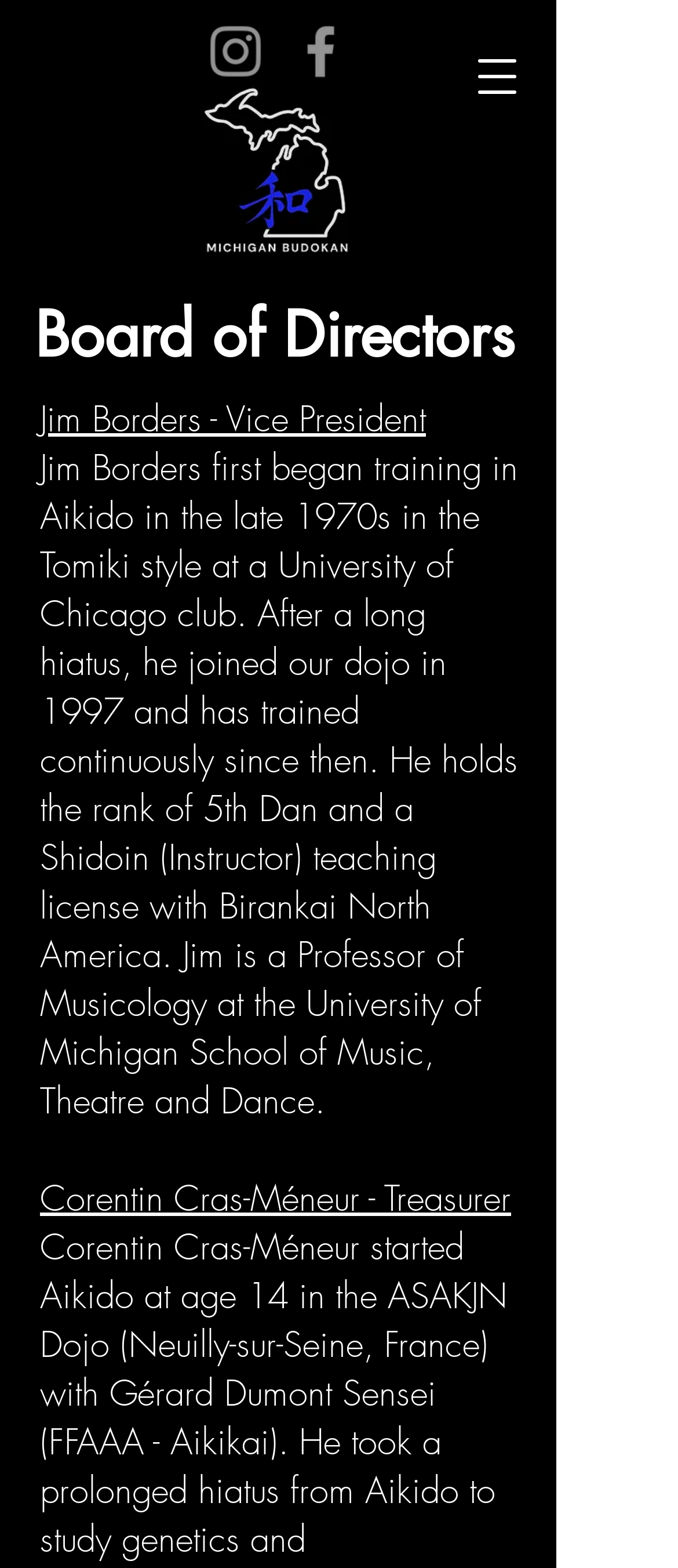Use the information in the screenshot to answer the question comprehensively: What is the style of Aikido that Jim Borders first trained in?

I found the answer by reading the text that describes Jim Borders, which mentions that he 'first began training in Aikido in the late 1970s in the Tomiki style'.